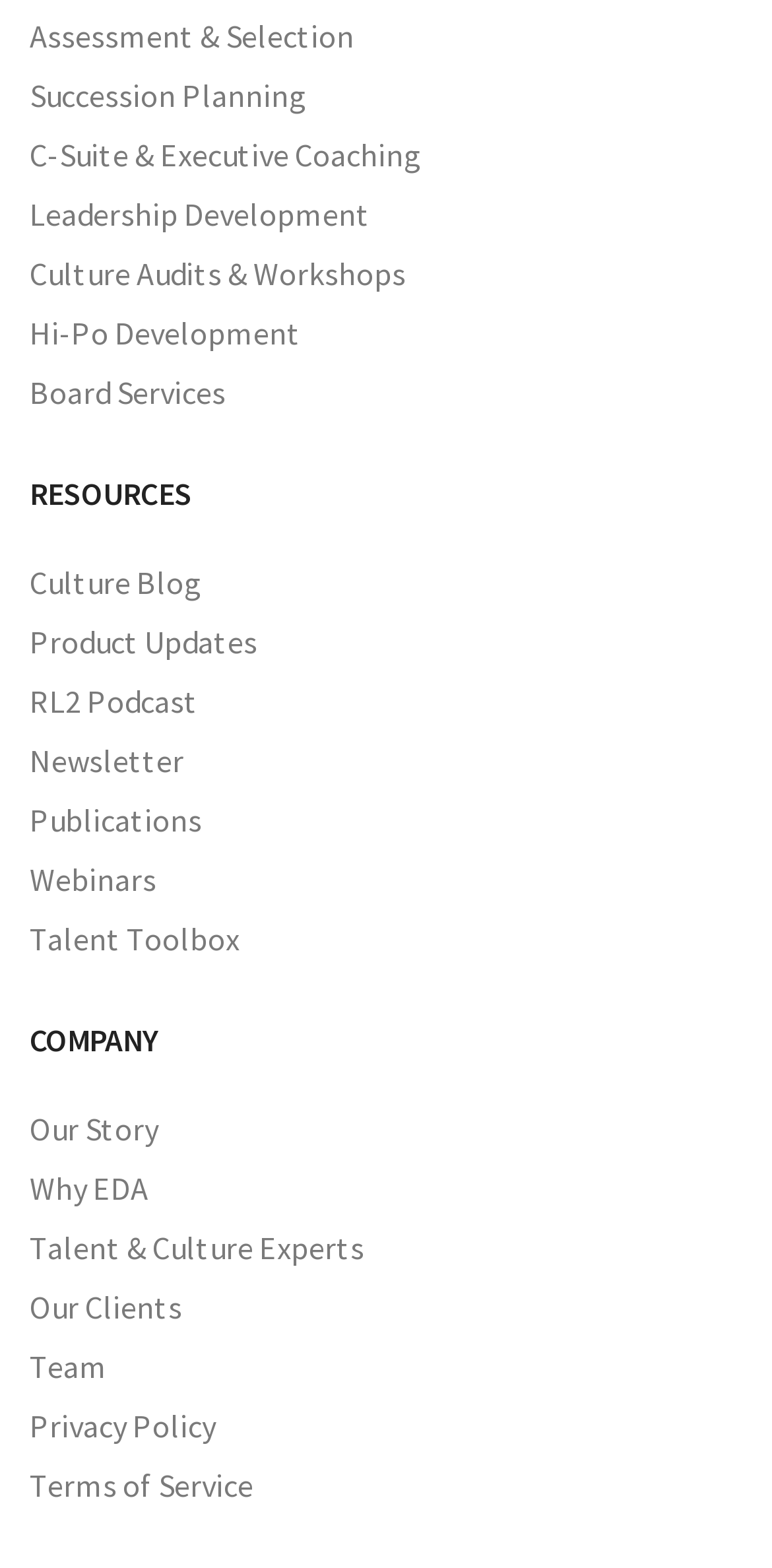How many links are there on the webpage?
Please give a detailed and elaborate explanation in response to the question.

I counted all the links on the webpage, including those under the 'RESOURCES' and 'COMPANY' headings, and found that there are 19 links in total.